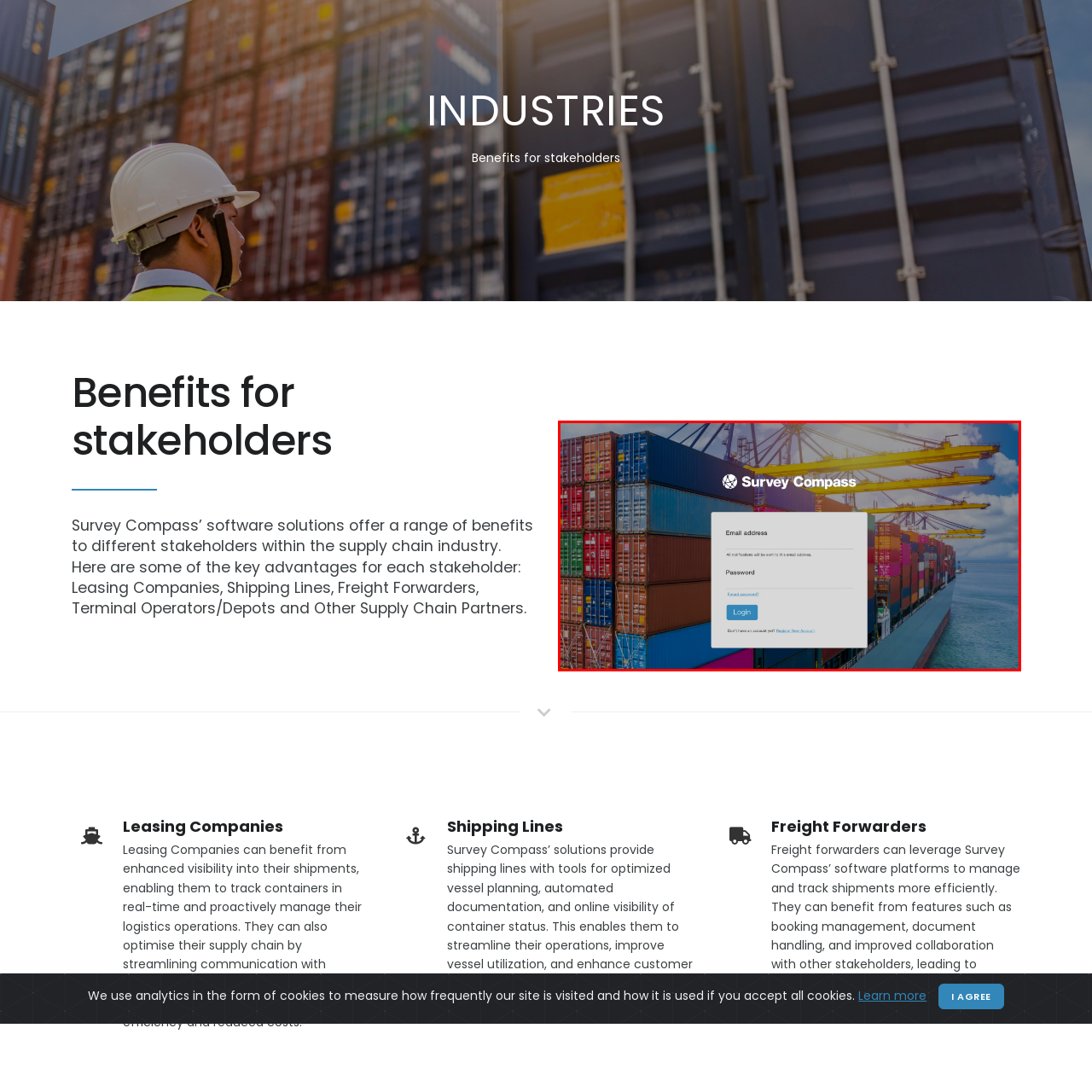What is the logo of the digital solution?
Look at the image contained within the red bounding box and provide a detailed answer based on the visual details you can infer from it.

The logo of the digital solution is 'Survey Compass', which is prominently displayed at the top of the login interface, establishing the brand identity of the company.